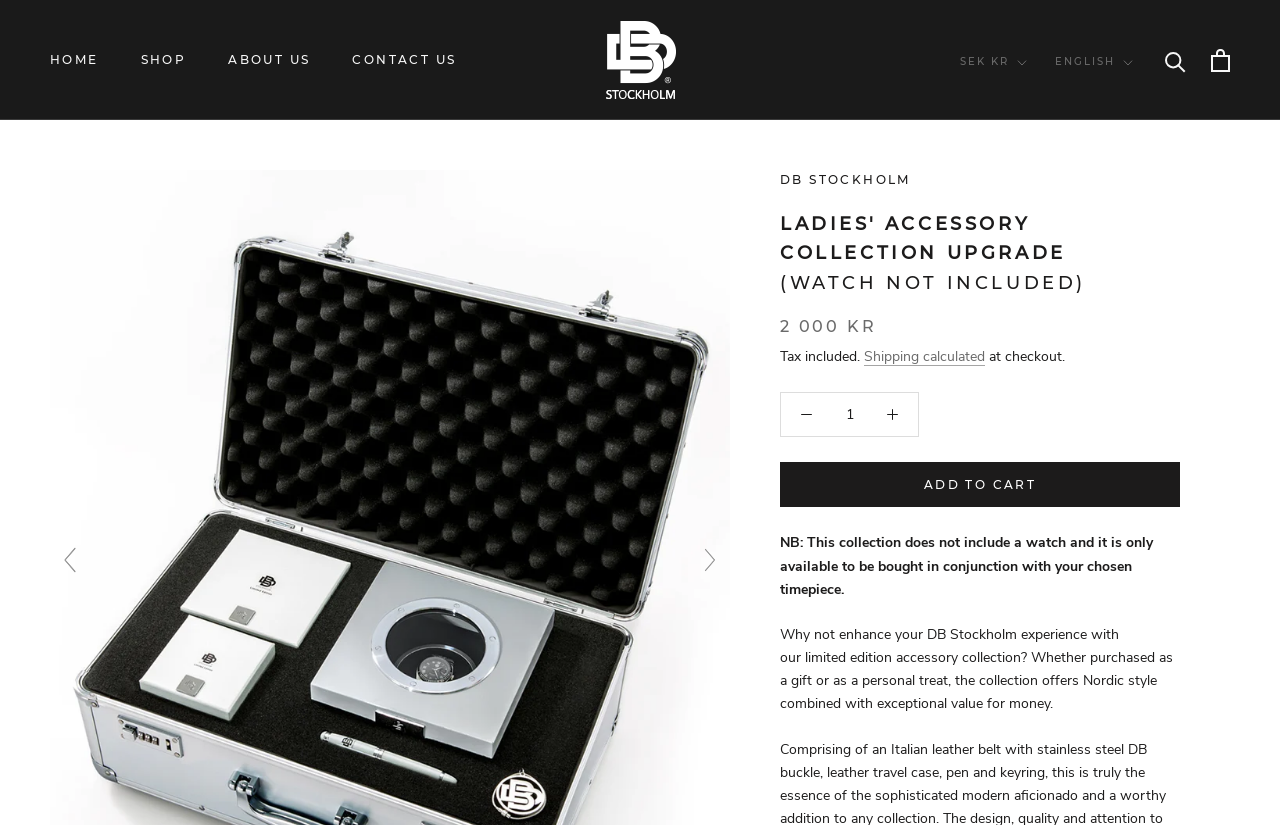Please reply with a single word or brief phrase to the question: 
What is the position of the search link?

Top right